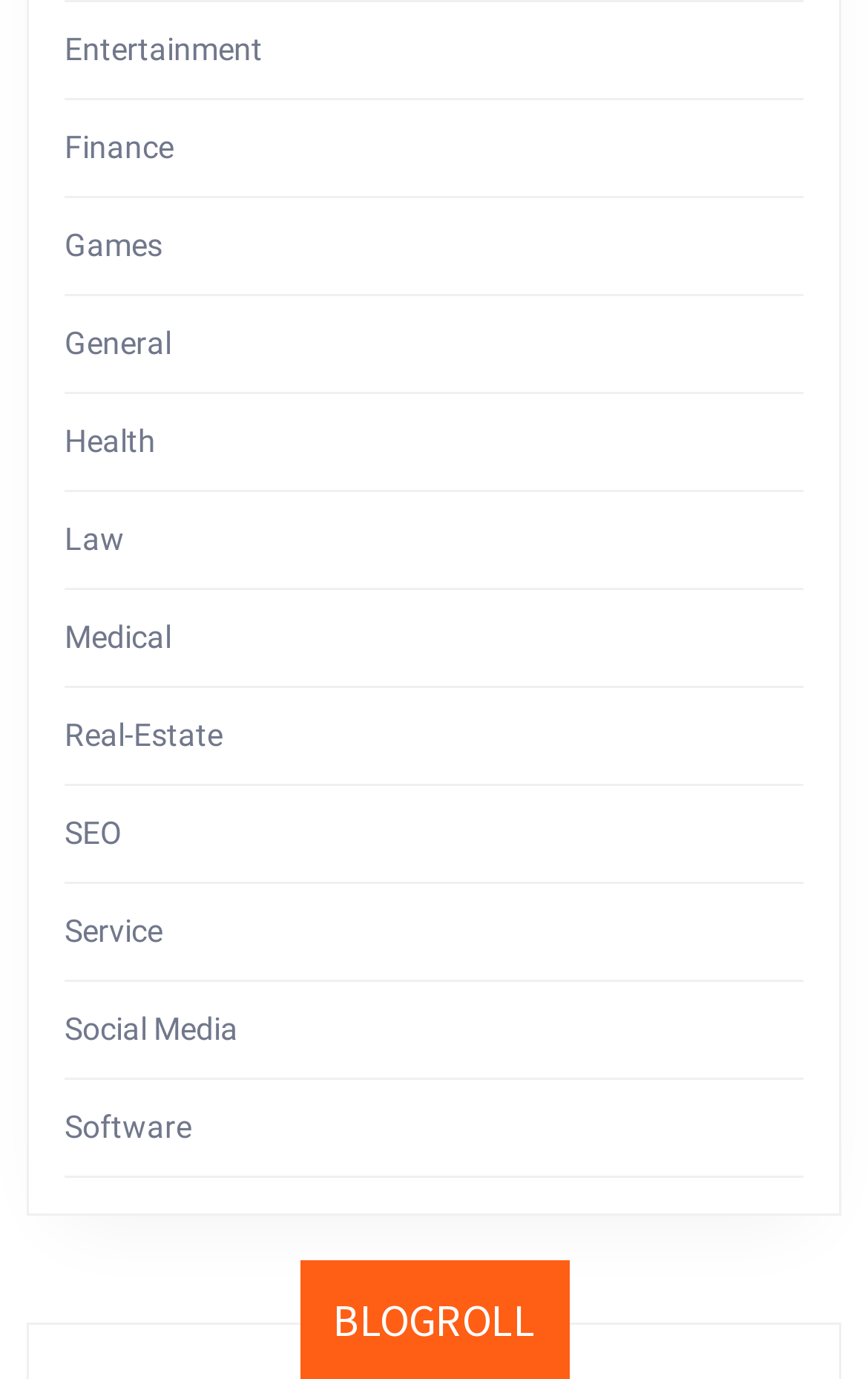Provide a brief response using a word or short phrase to this question:
What is the last category listed?

Software